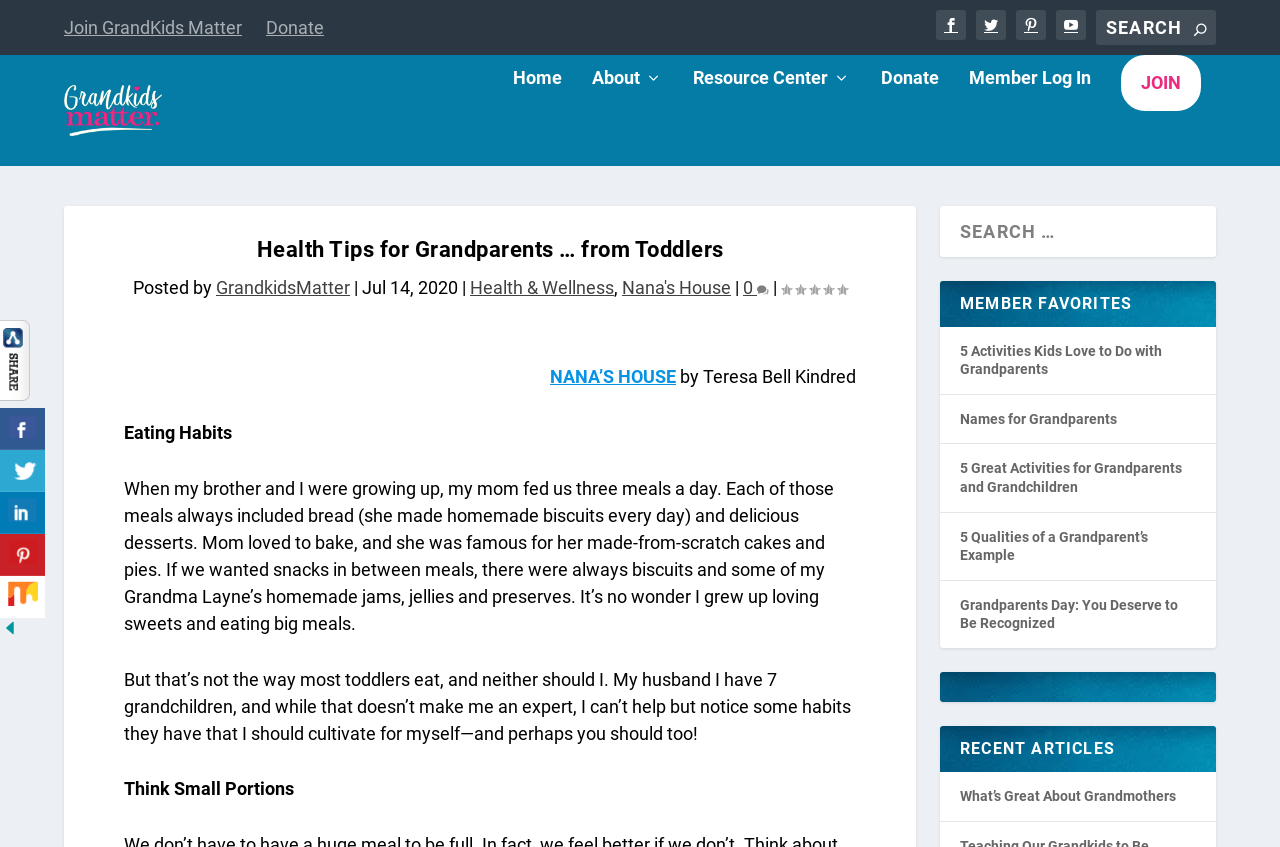Identify the bounding box coordinates of the clickable section necessary to follow the following instruction: "Read the article '5 Activities Kids Love to Do with Grandparents'". The coordinates should be presented as four float numbers from 0 to 1, i.e., [left, top, right, bottom].

[0.75, 0.42, 0.908, 0.461]